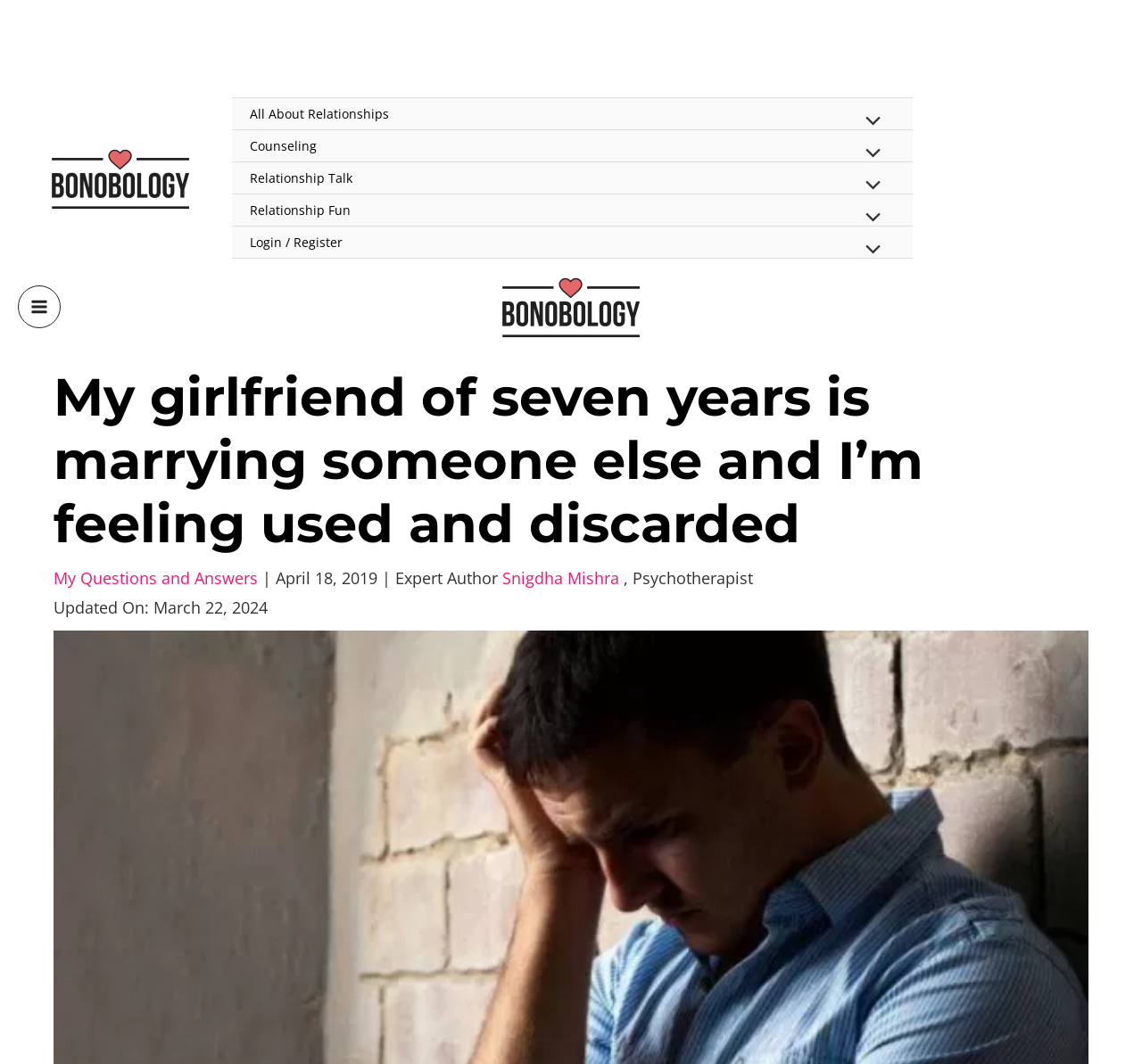Find the bounding box coordinates of the element to click in order to complete this instruction: "Go to Home page". The bounding box coordinates must be four float numbers between 0 and 1, denoted as [left, top, right, bottom].

None